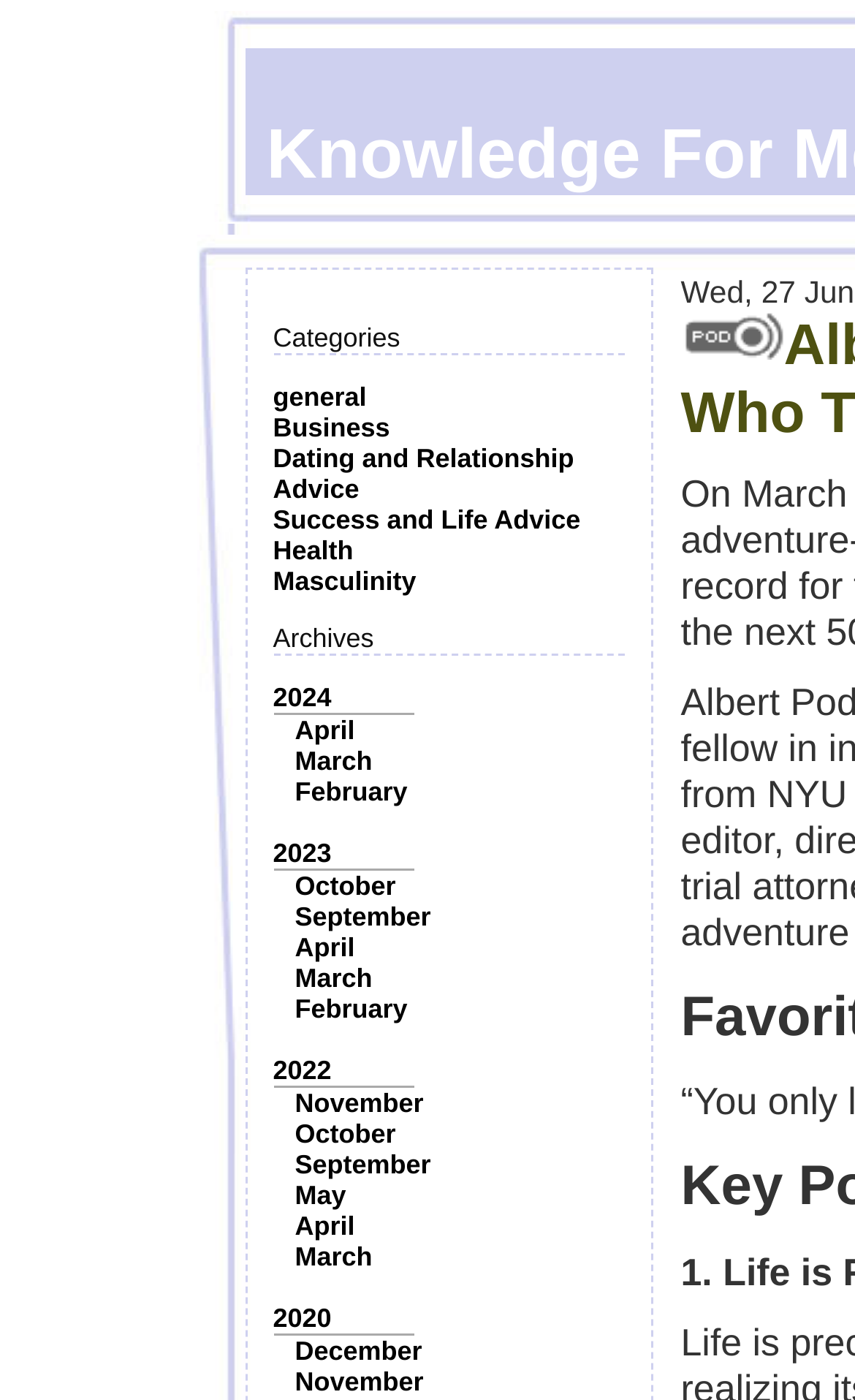Determine the bounding box coordinates of the clickable element necessary to fulfill the instruction: "View archives from 2024". Provide the coordinates as four float numbers within the 0 to 1 range, i.e., [left, top, right, bottom].

[0.319, 0.487, 0.388, 0.509]